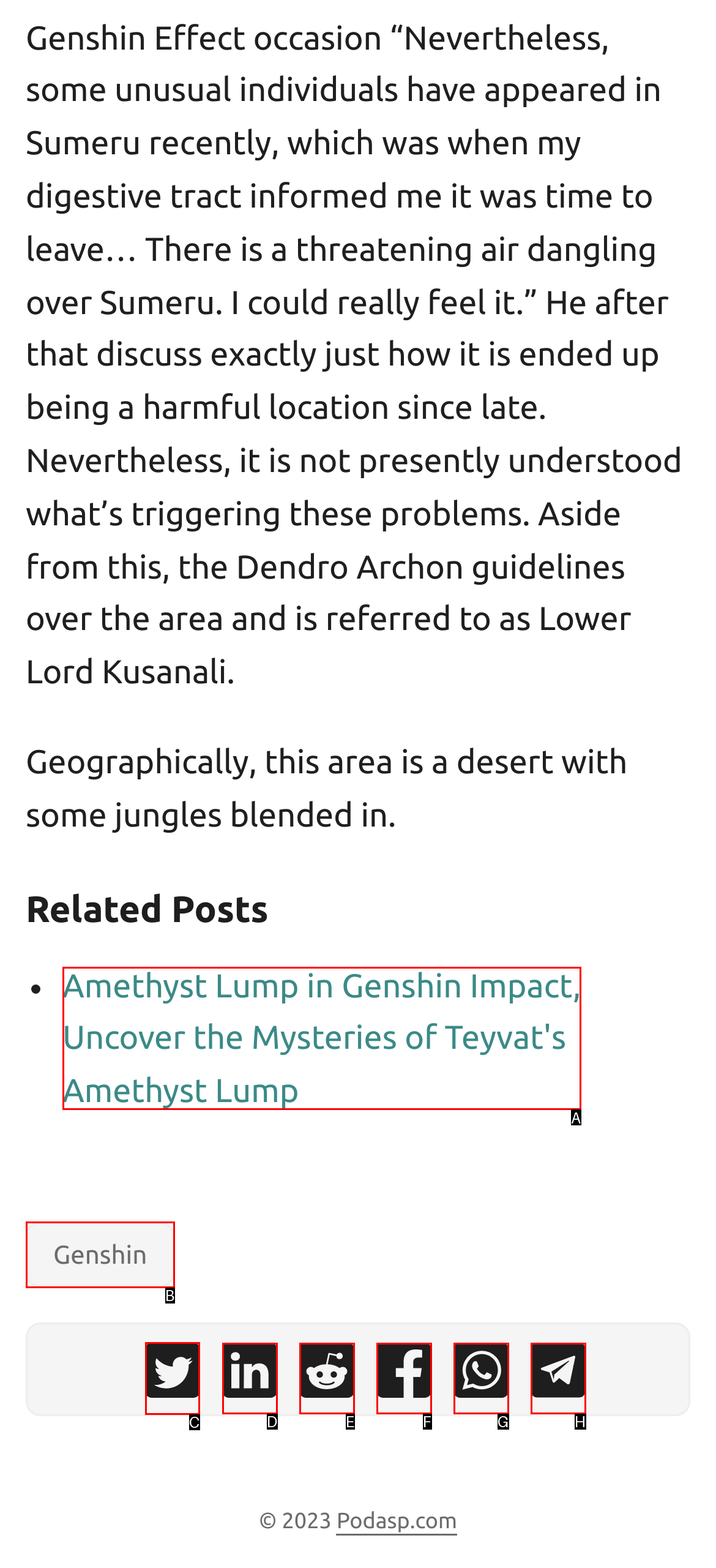Identify the correct UI element to click on to achieve the following task: Share on twitter Respond with the corresponding letter from the given choices.

C